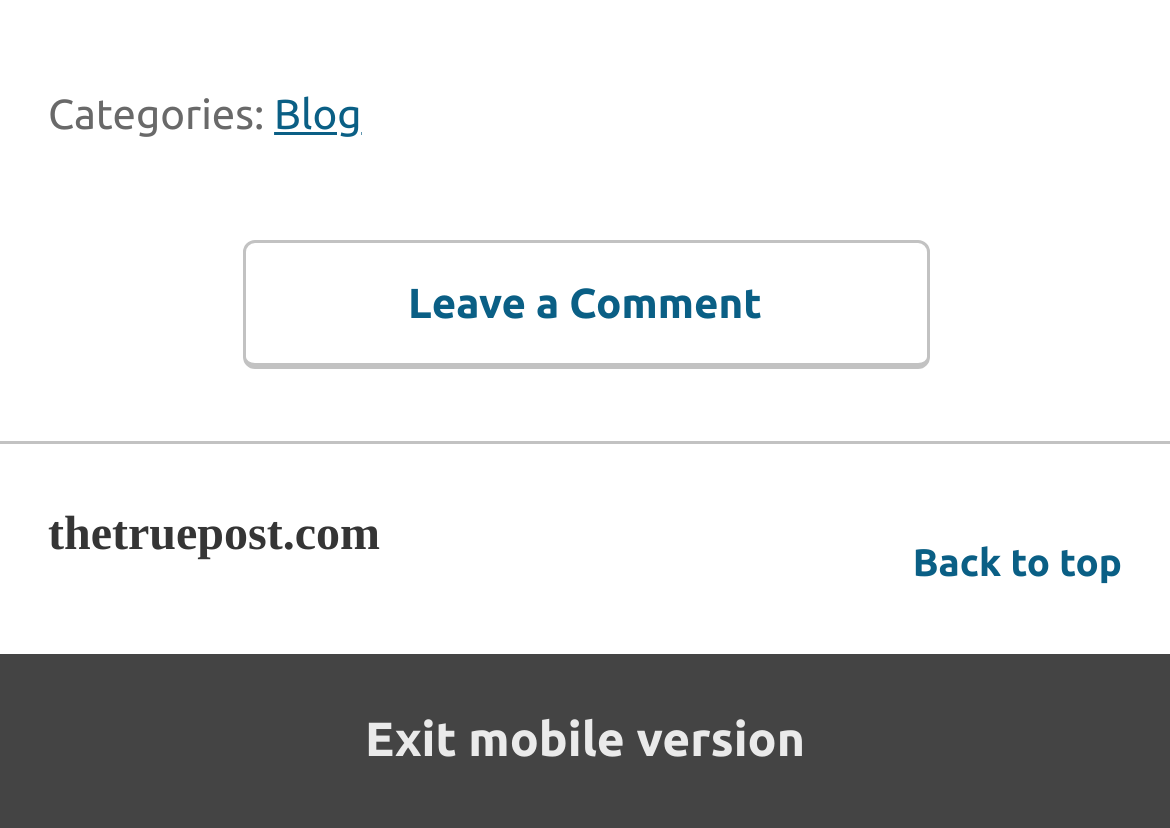Identify the bounding box for the element characterized by the following description: "Blog".

[0.234, 0.108, 0.309, 0.166]